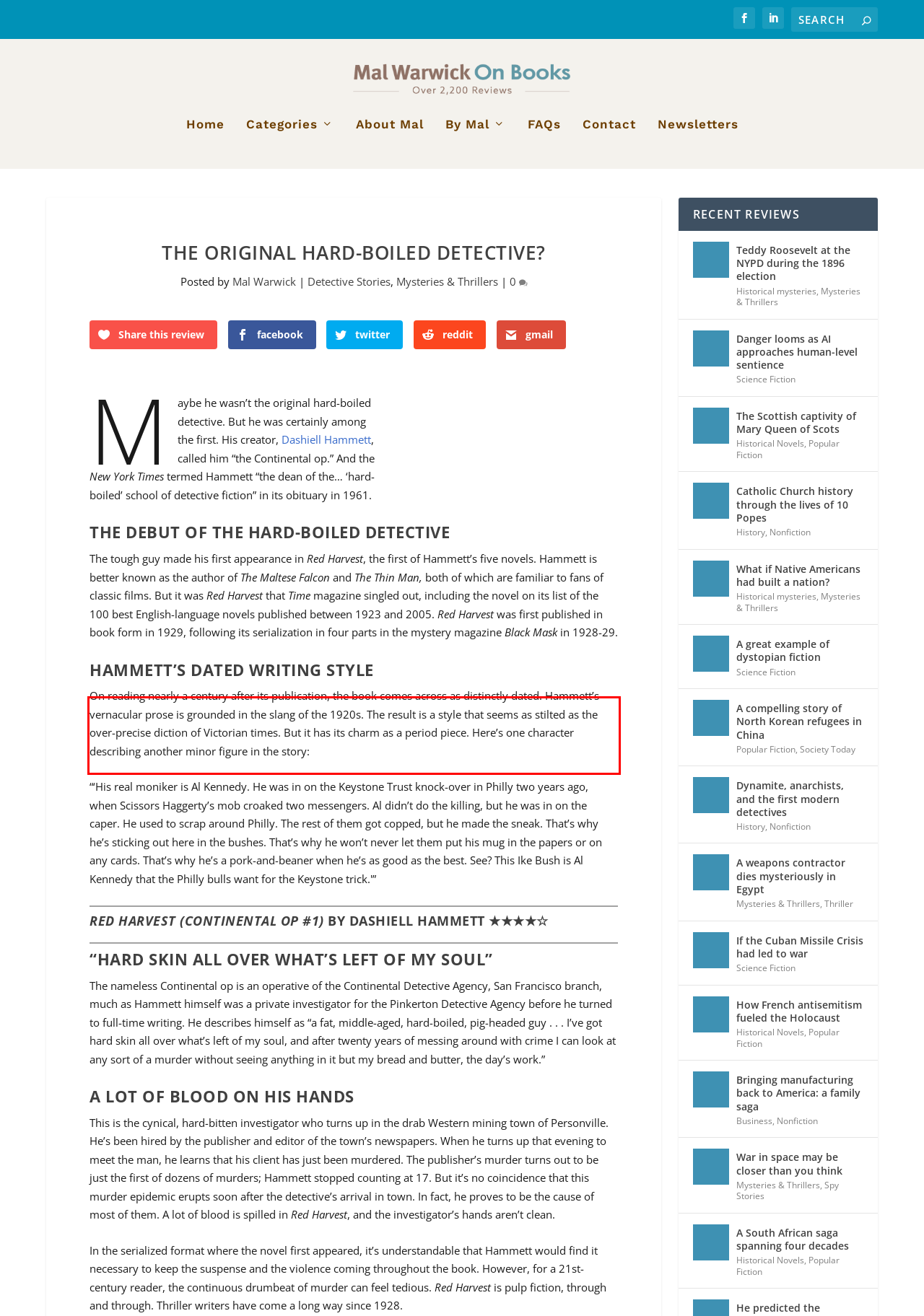Given a screenshot of a webpage with a red bounding box, please identify and retrieve the text inside the red rectangle.

On reading nearly a century after its publication, the book comes across as distinctly dated. Hammett’s vernacular prose is grounded in the slang of the 1920s. The result is a style that seems as stilted as the over-precise diction of Victorian times. But it has its charm as a period piece. Here’s one character describing another minor figure in the story: